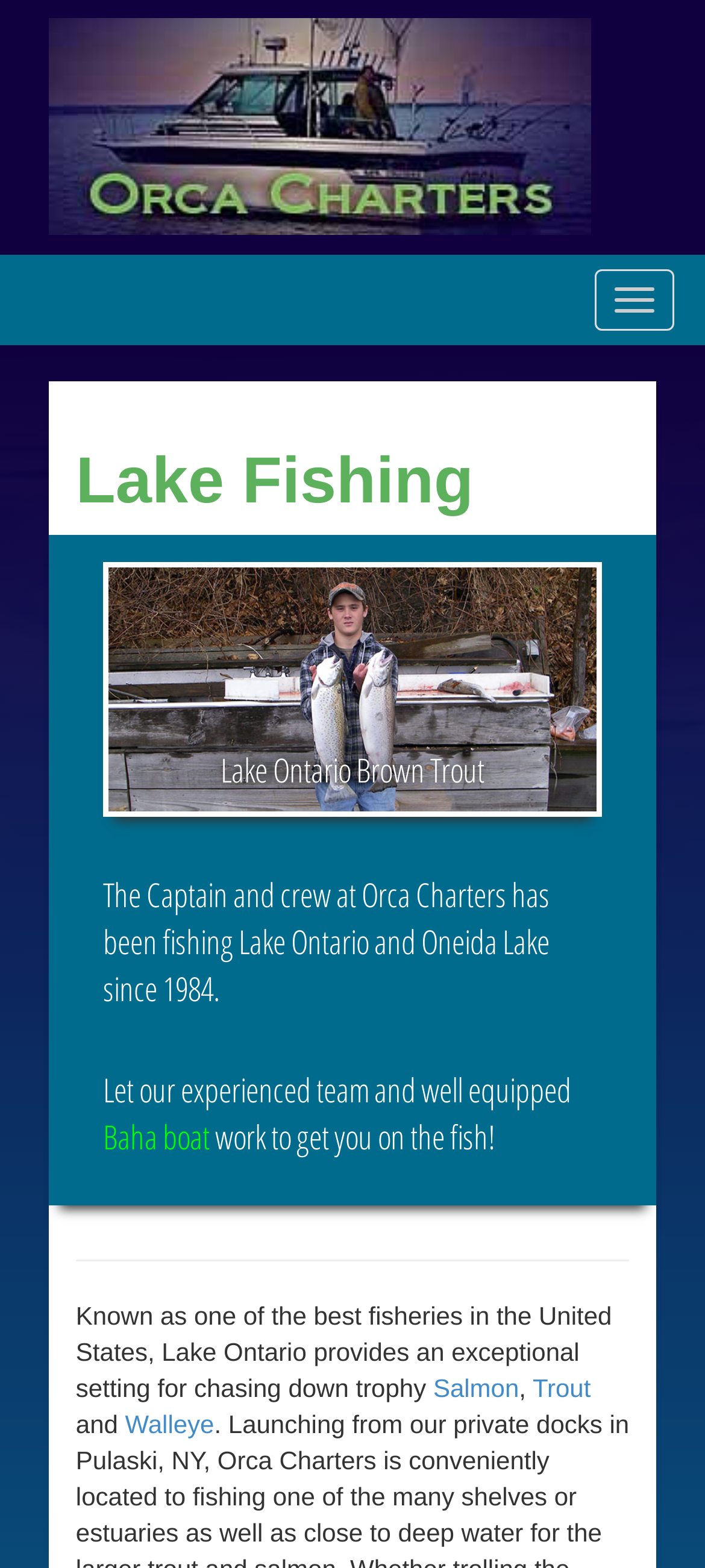What is the name of the boat used by Orca Charters?
Using the information from the image, answer the question thoroughly.

The link 'Baha boat' on the webpage indicates that Orca Charters uses a Baha boat for their fishing trips.